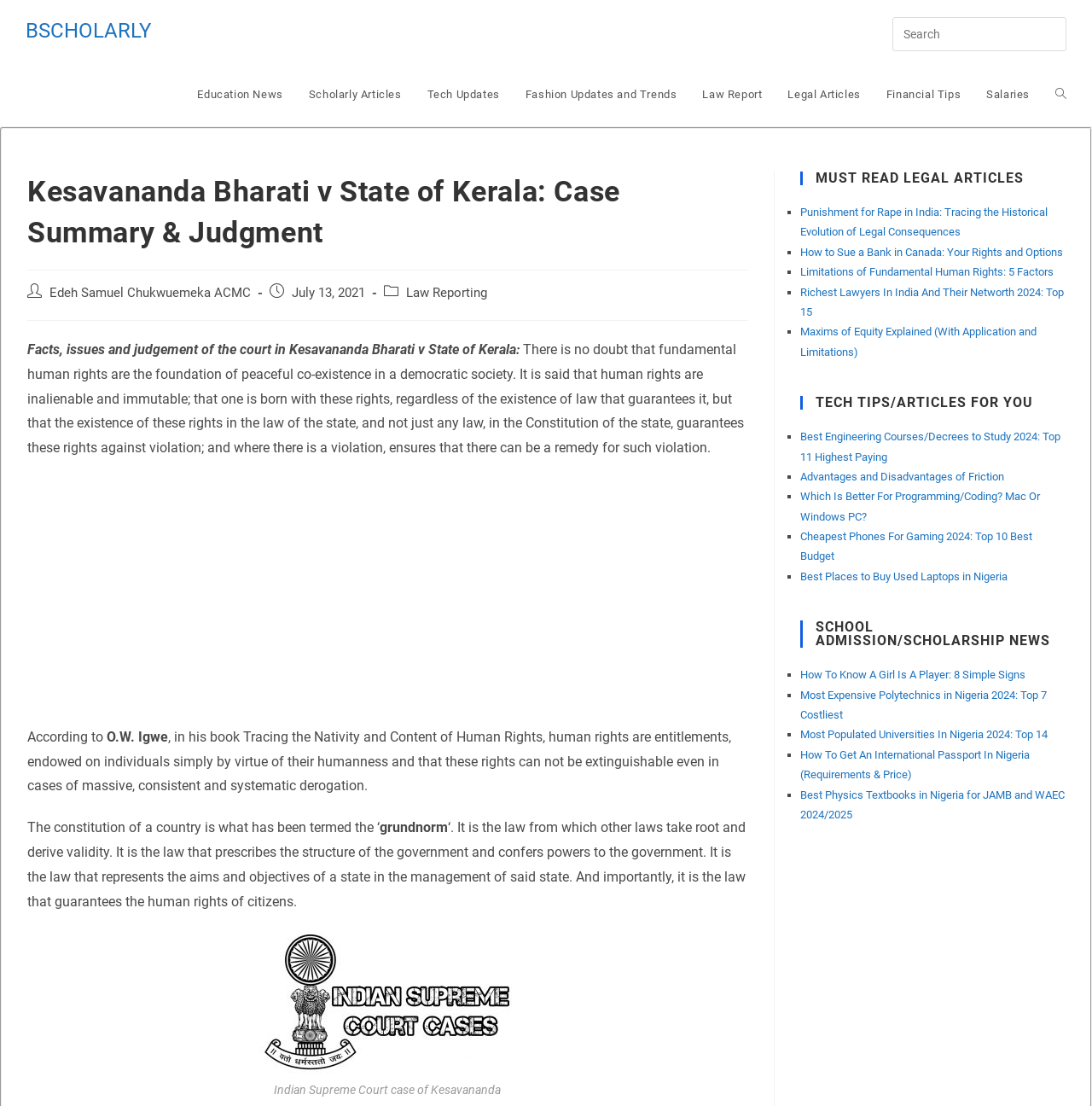Please study the image and answer the question comprehensively:
What is the date of the post?

I found the date of the post by looking at the section that says 'Post published:' and then reading the text next to it, which is 'July 13, 2021'.